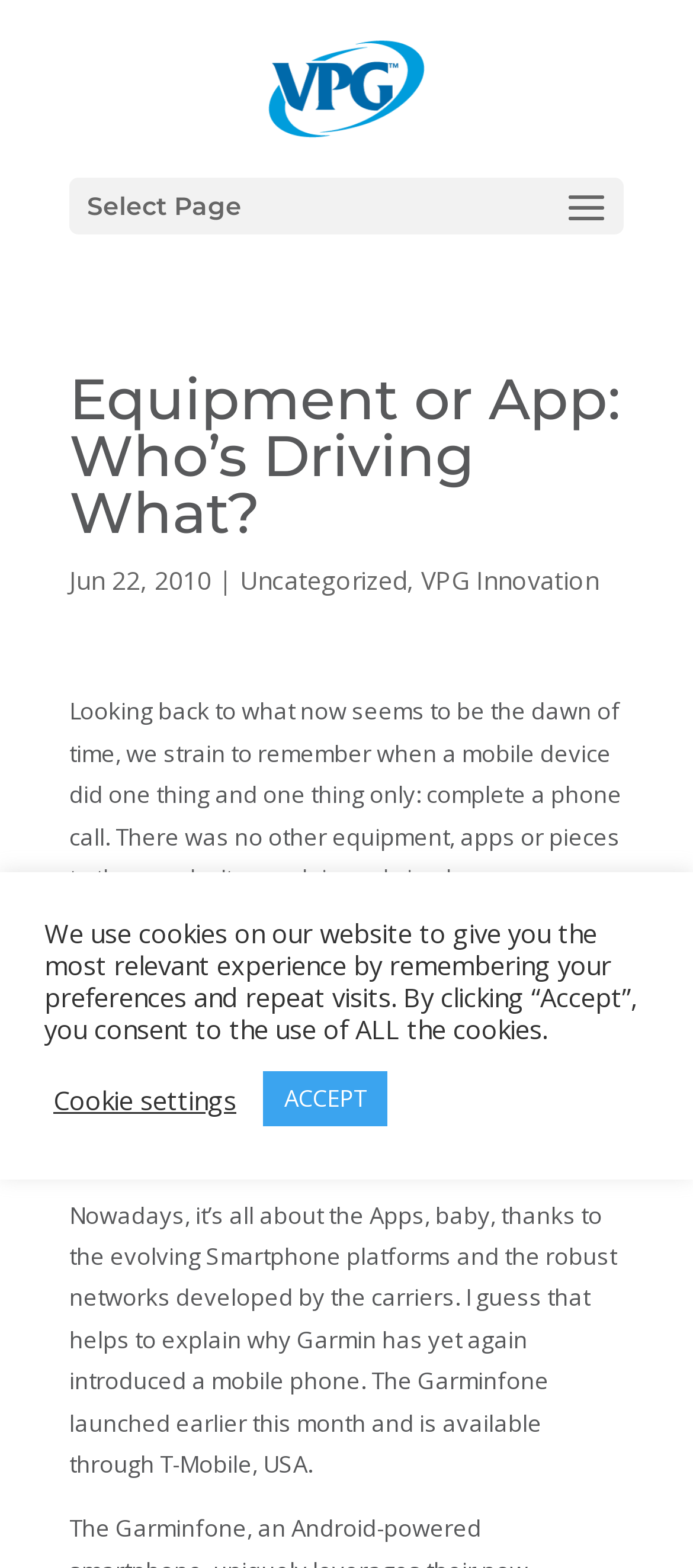Based on the visual content of the image, answer the question thoroughly: What is the name of the product launched by Garmin?

The name of the product launched by Garmin can be found in the middle section of the webpage, where it is written as 'Garminfone' in a static text element, mentioning that it was launched earlier this month and is available through T-Mobile, USA.